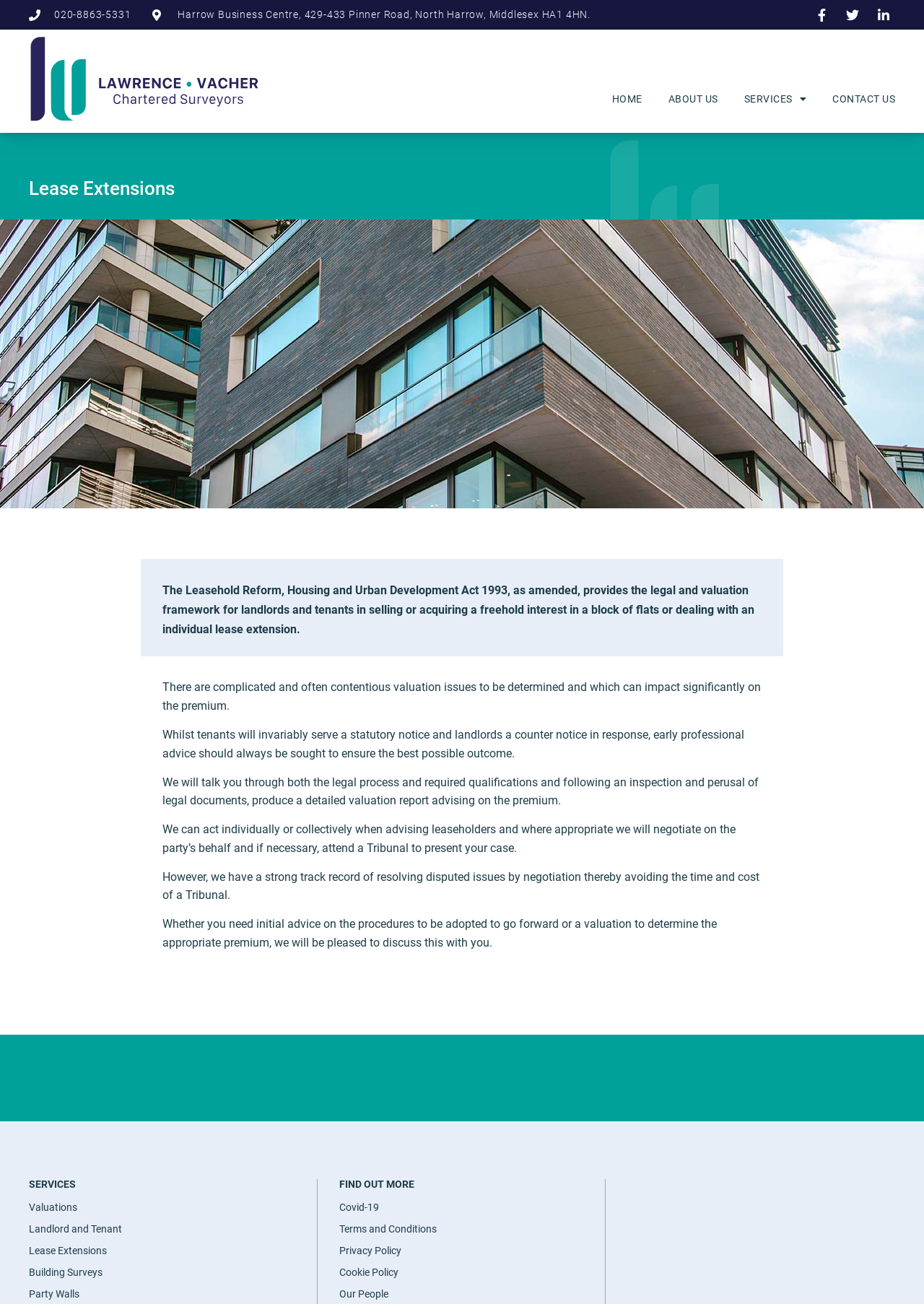Determine the bounding box coordinates for the HTML element mentioned in the following description: "Home". The coordinates should be a list of four floats ranging from 0 to 1, represented as [left, top, right, bottom].

[0.662, 0.063, 0.695, 0.088]